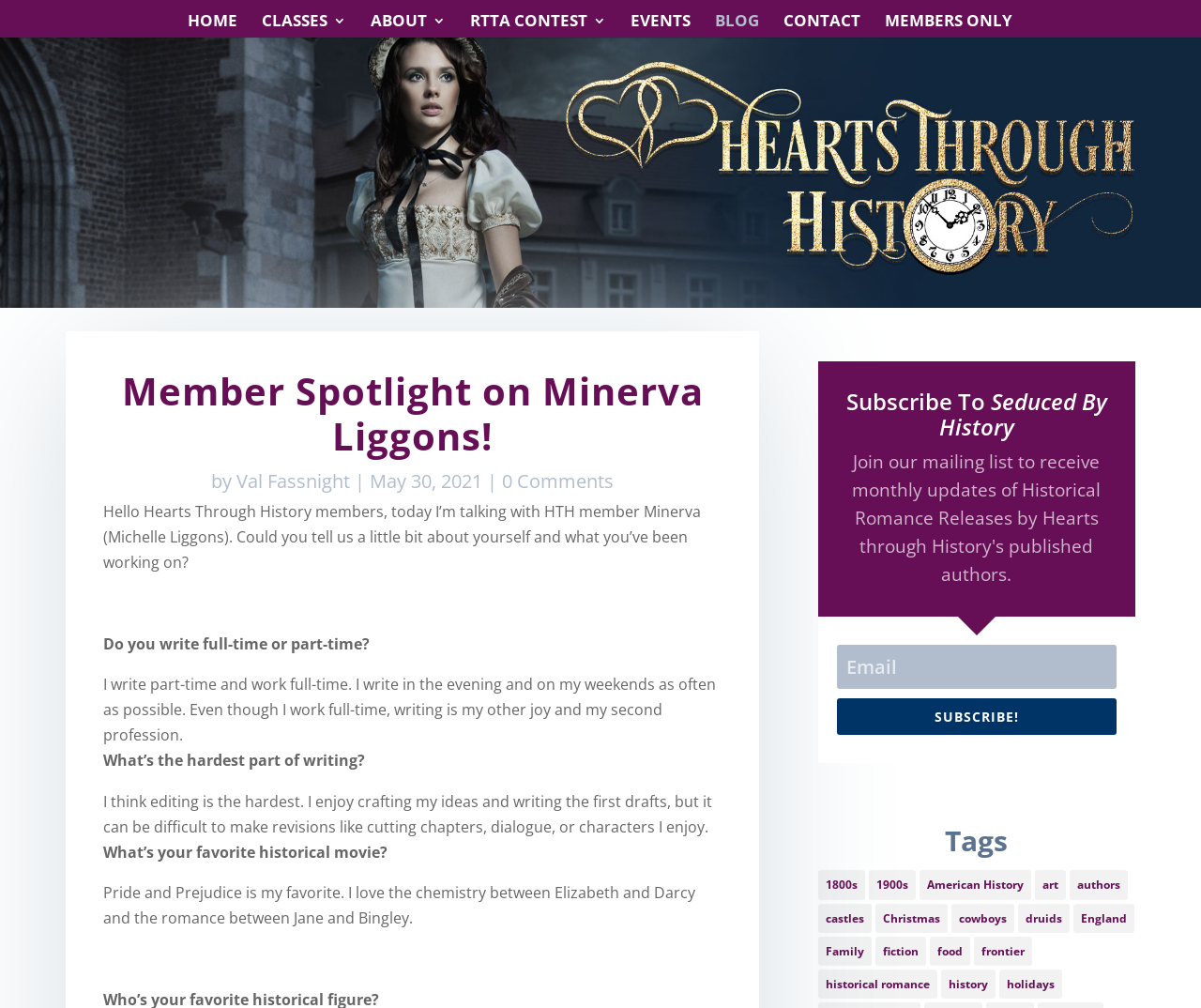Provide the bounding box coordinates of the section that needs to be clicked to accomplish the following instruction: "Contact the website."

[0.652, 0.014, 0.716, 0.037]